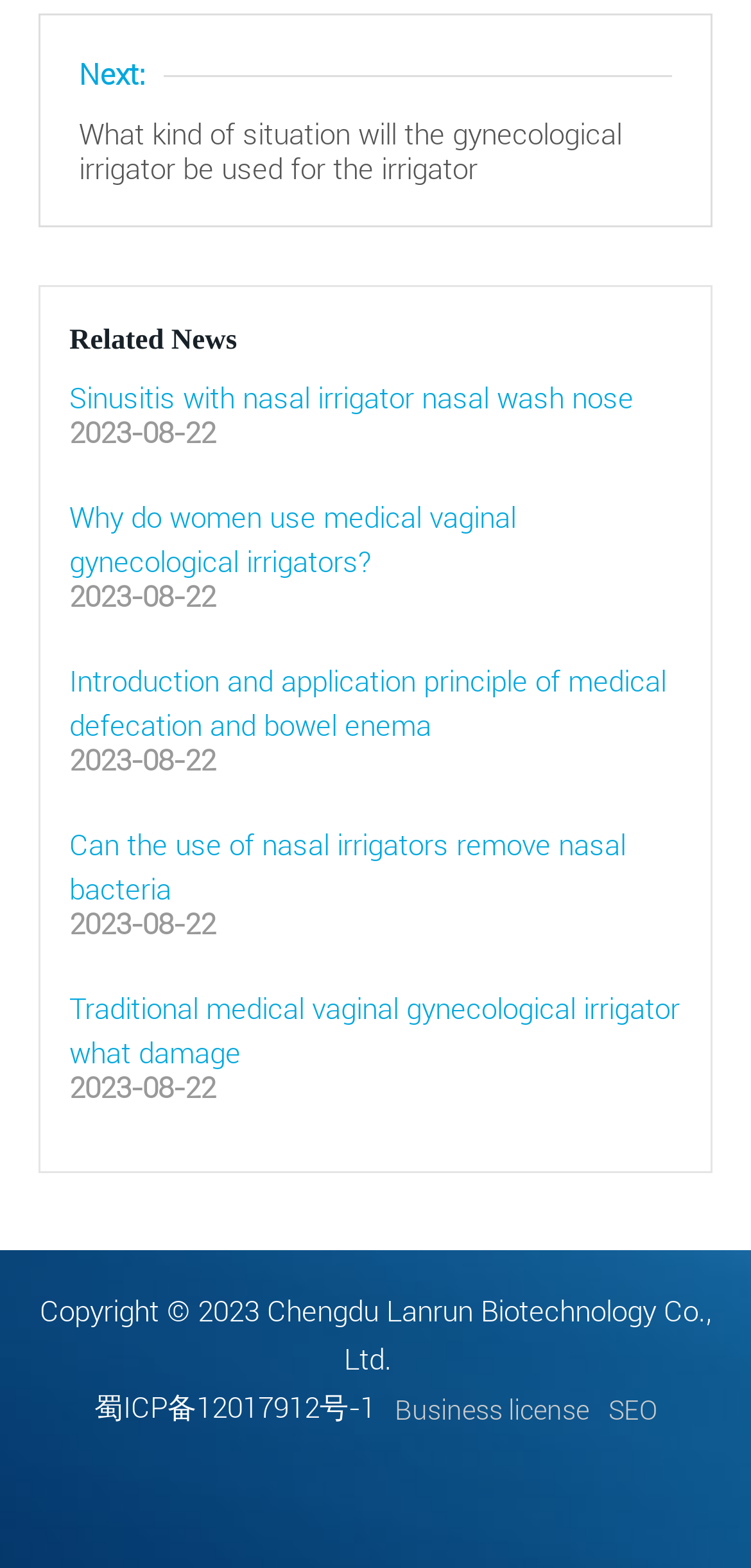What is the company name mentioned on the webpage?
Please provide a detailed and thorough answer to the question.

The company name is mentioned in the copyright notice at the bottom of the webpage, which states 'Copyright © 2023 Chengdu Lanrun Biotechnology Co., Ltd.'